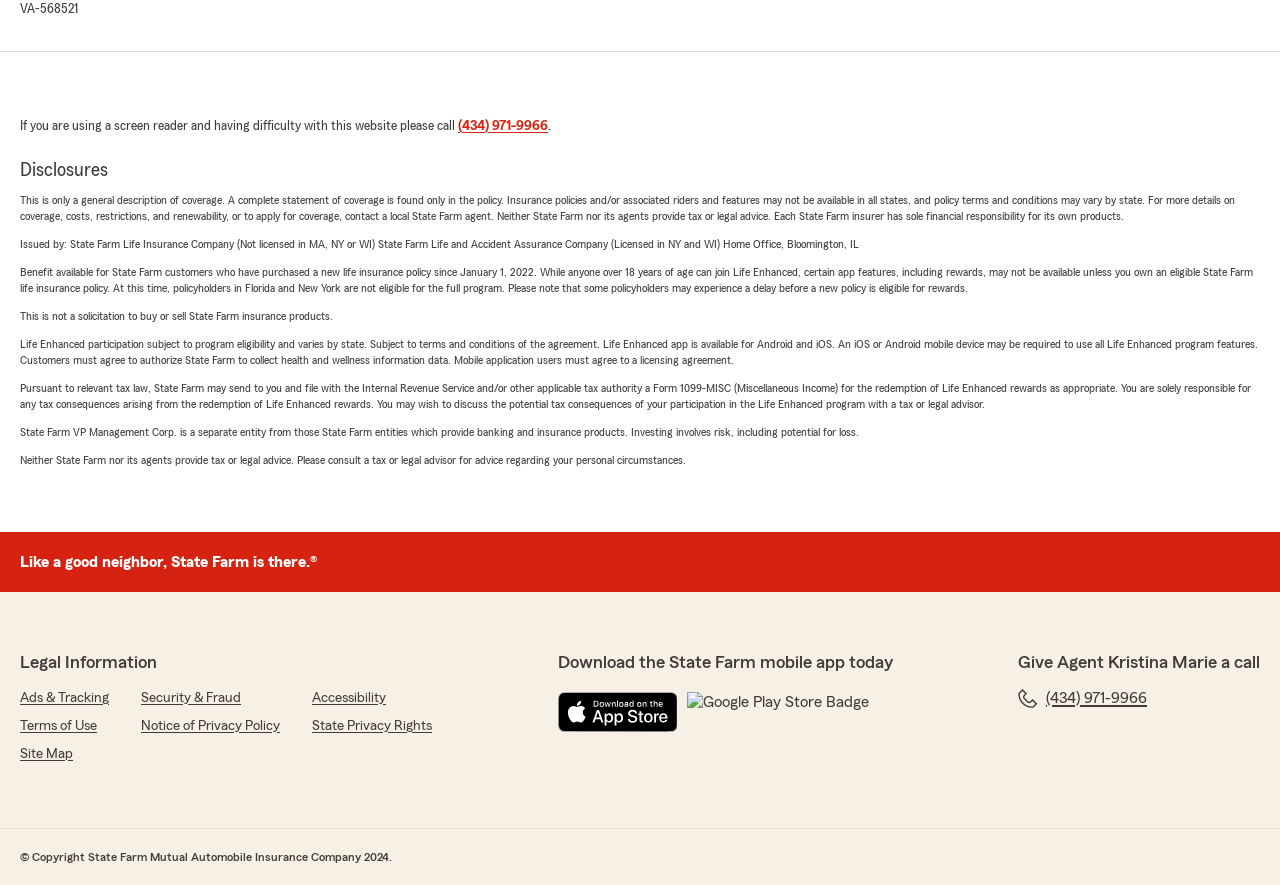Given the webpage screenshot, identify the bounding box of the UI element that matches this description: "Accessibility".

[0.244, 0.777, 0.302, 0.8]